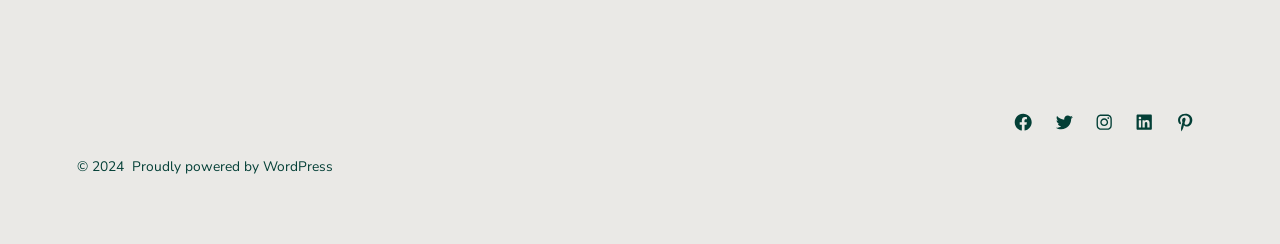Respond concisely with one word or phrase to the following query:
How many social media icons are displayed?

5